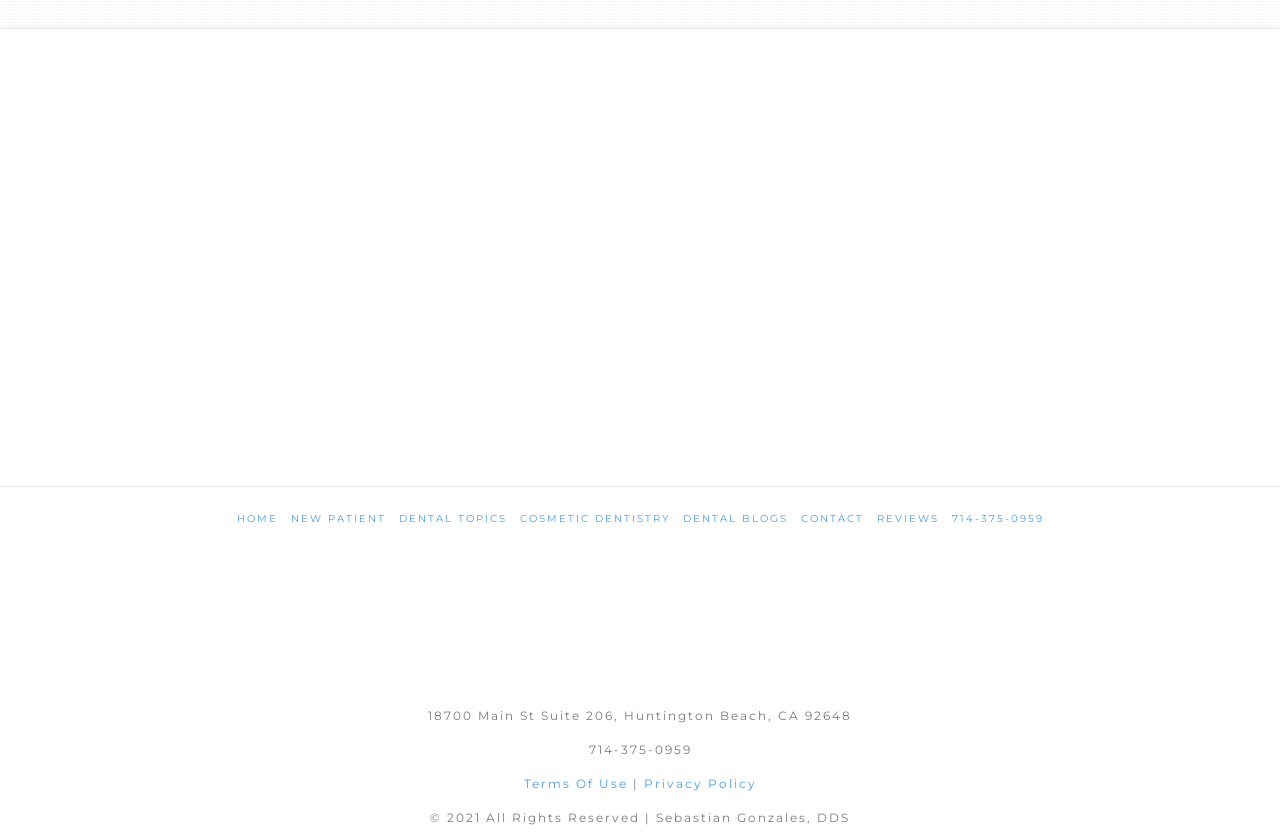What is the name of the dentist?
Look at the screenshot and respond with one word or a short phrase.

Sebastian Gonzales, DDS